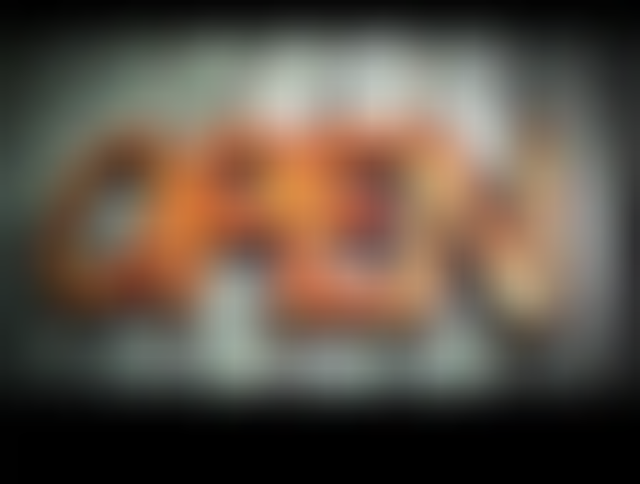What is the purpose of the image?
Examine the webpage screenshot and provide an in-depth answer to the question.

The caption suggests that the image, featuring the bold and stylized text 'OPEN', is intended to create an inviting atmosphere and signal to customers that the establishment is ready to welcome them for dining options.